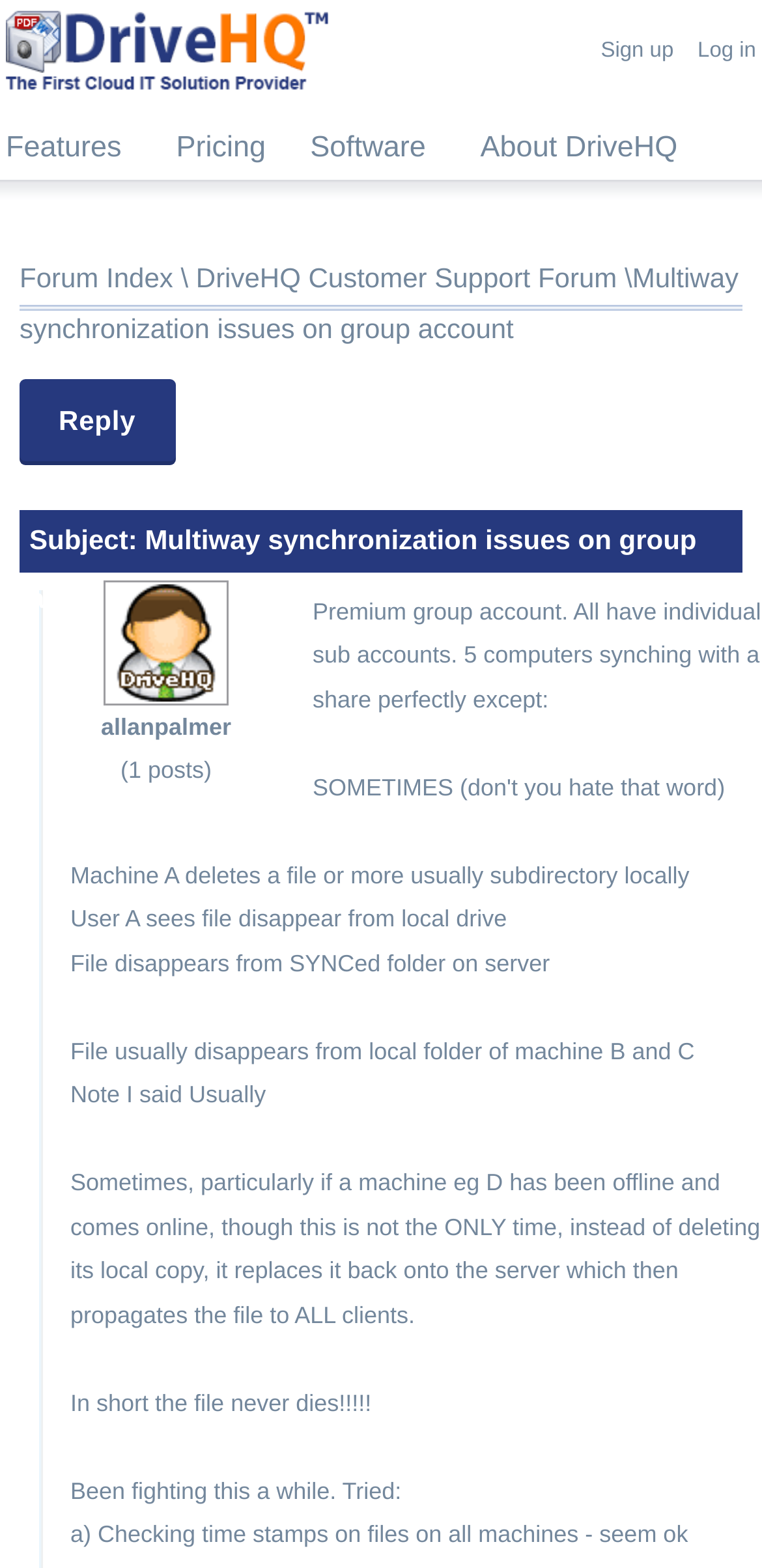How many computers are synching with a share perfectly?
Please craft a detailed and exhaustive response to the question.

The number of computers synching with a share perfectly can be found in the text of the post, where it says '5 computers synching with a share perfectly except:'.